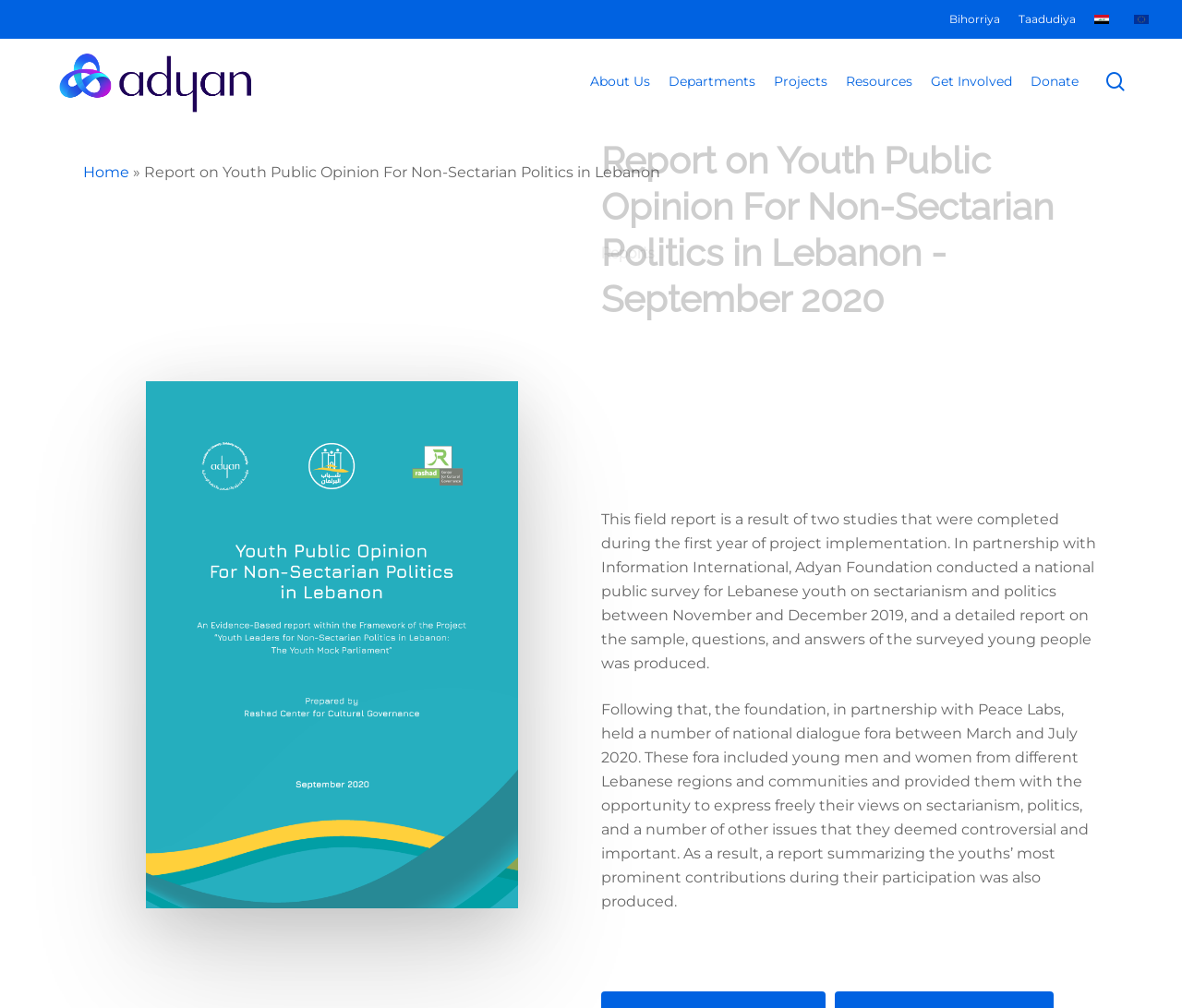What is the format of the report?
Using the information from the image, answer the question thoroughly.

The format of the report is a field report, which is a result of two studies conducted by Adyan Foundation, as described in the text below the report title.